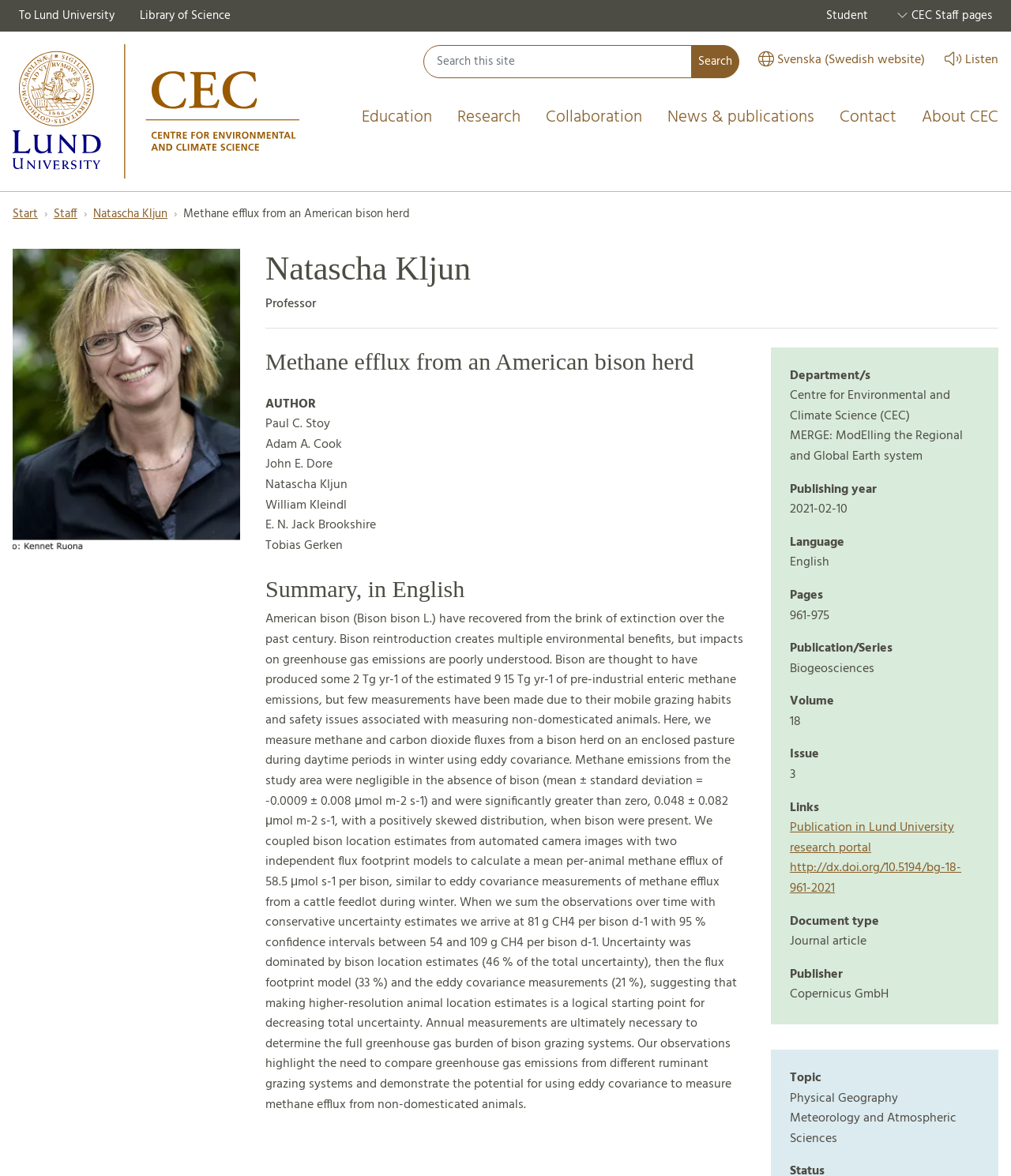Use a single word or phrase to answer the question:
What is the name of the department mentioned on this webpage?

Centre for Environmental and Climate Science (CEC)